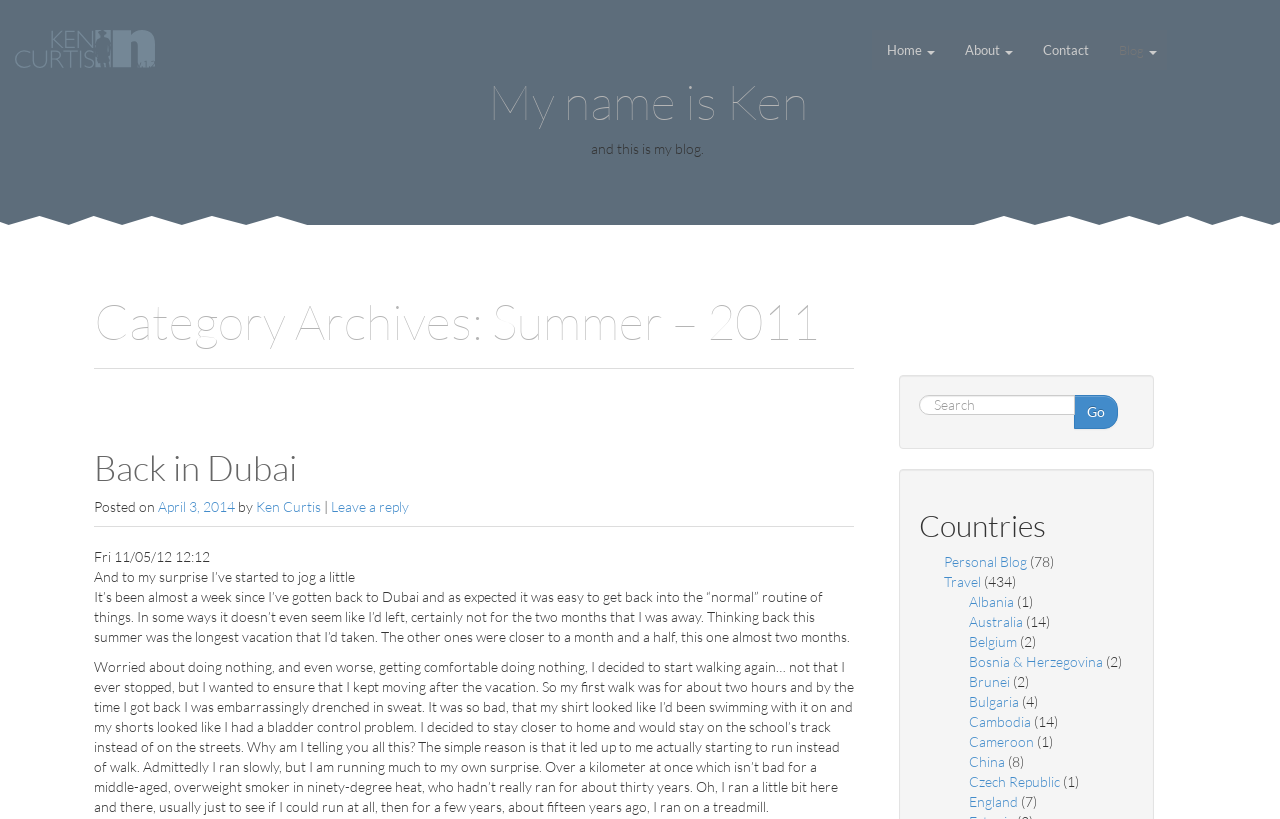Determine the bounding box coordinates for the UI element matching this description: "parent_node: Go name="s" placeholder="Search"".

[0.718, 0.482, 0.84, 0.507]